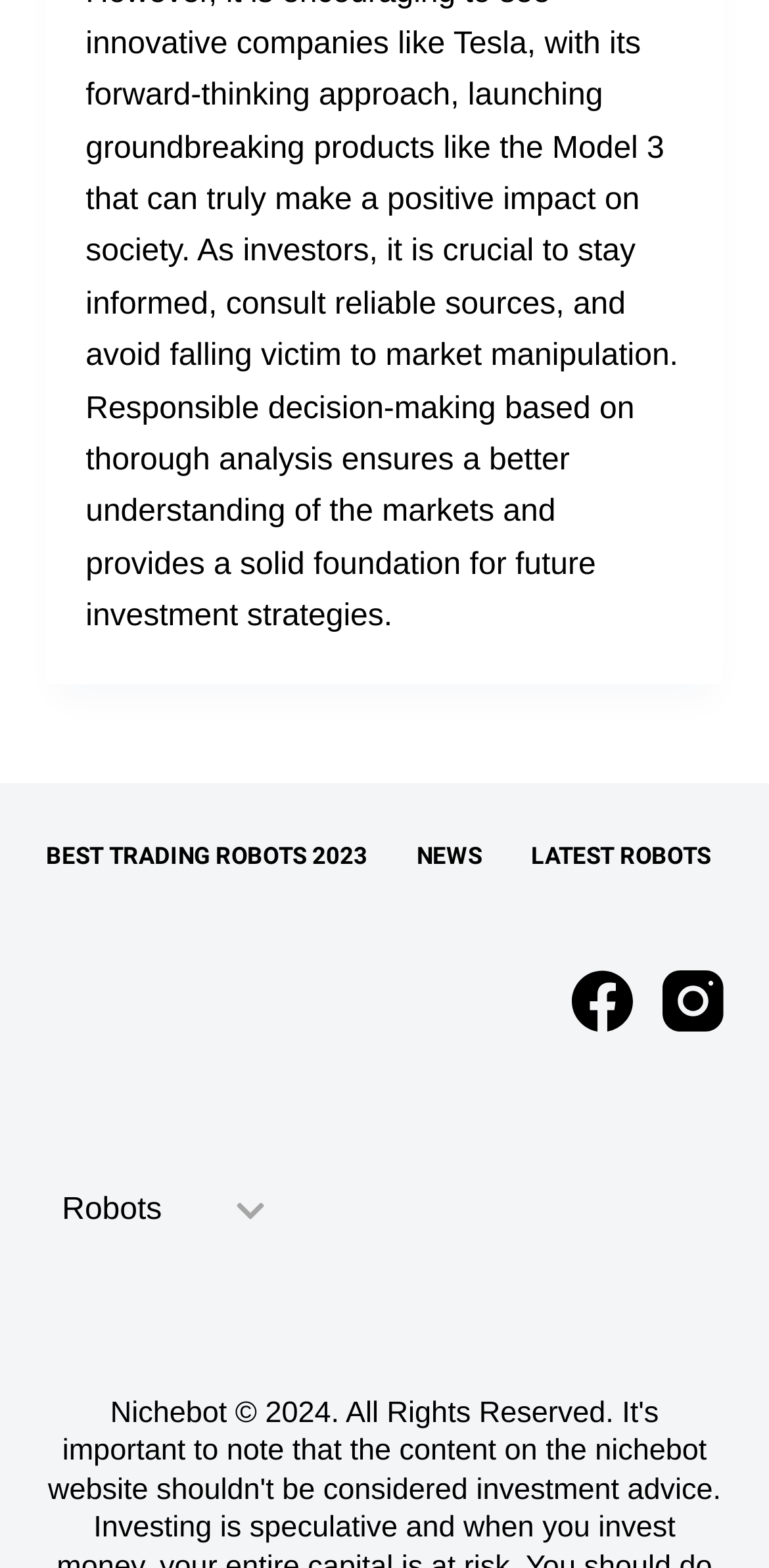What is the orientation of the menu bar?
Based on the visual content, answer with a single word or a brief phrase.

horizontal